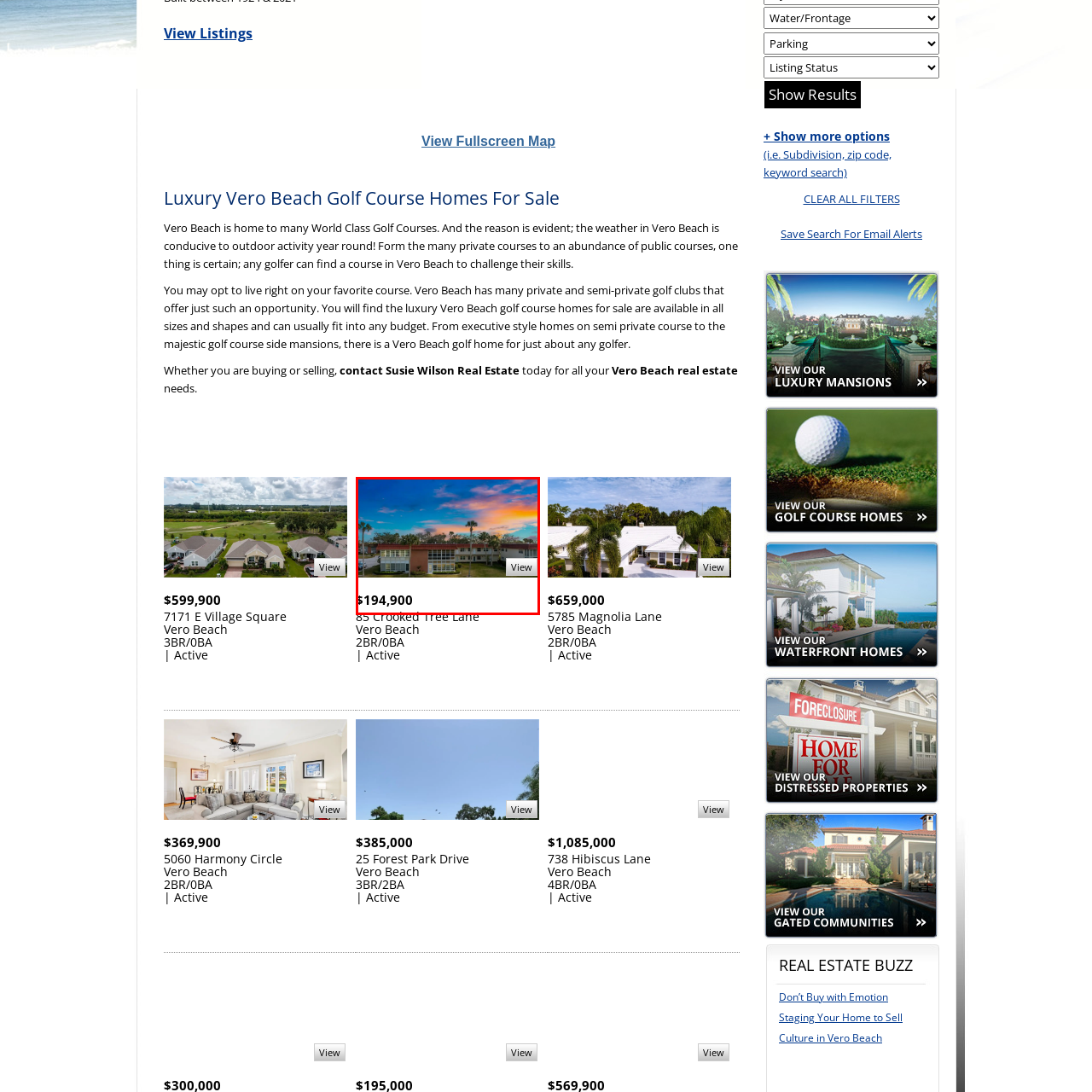Where is the property located?
Look closely at the image inside the red bounding box and answer the question with as much detail as possible.

The location of the property can be determined by reading the caption, which mentions that the property is located at 85 Crooked Tree Lane in Vero Beach.